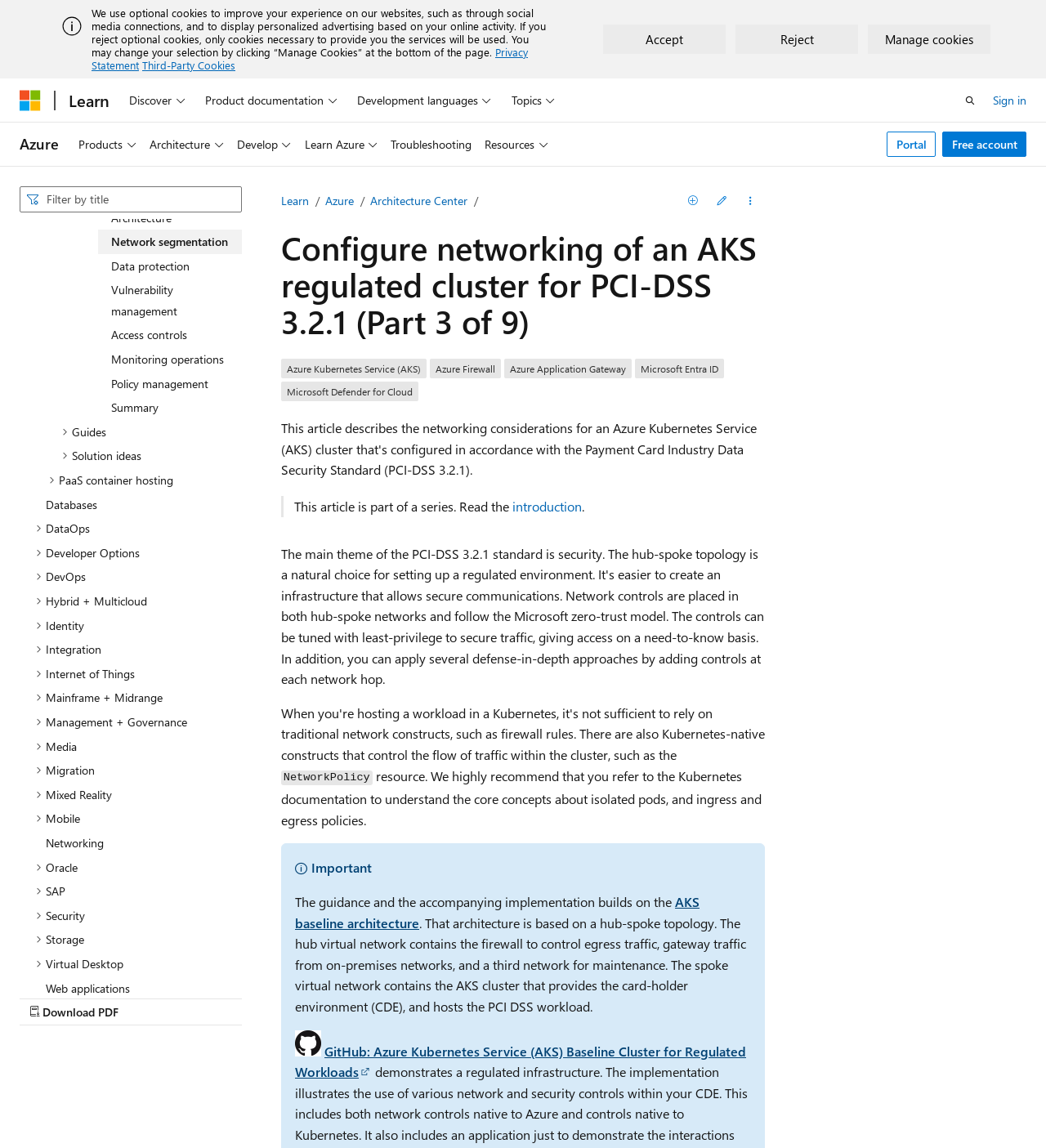How many main categories are in the navigation menu?
Please elaborate on the answer to the question with detailed information.

The navigation menu at the top of the webpage has 5 main categories: 'Global', 'Products', 'Architecture', 'Develop', and 'Learn Azure'. Each of these categories has sub-items and links related to Azure and its services.